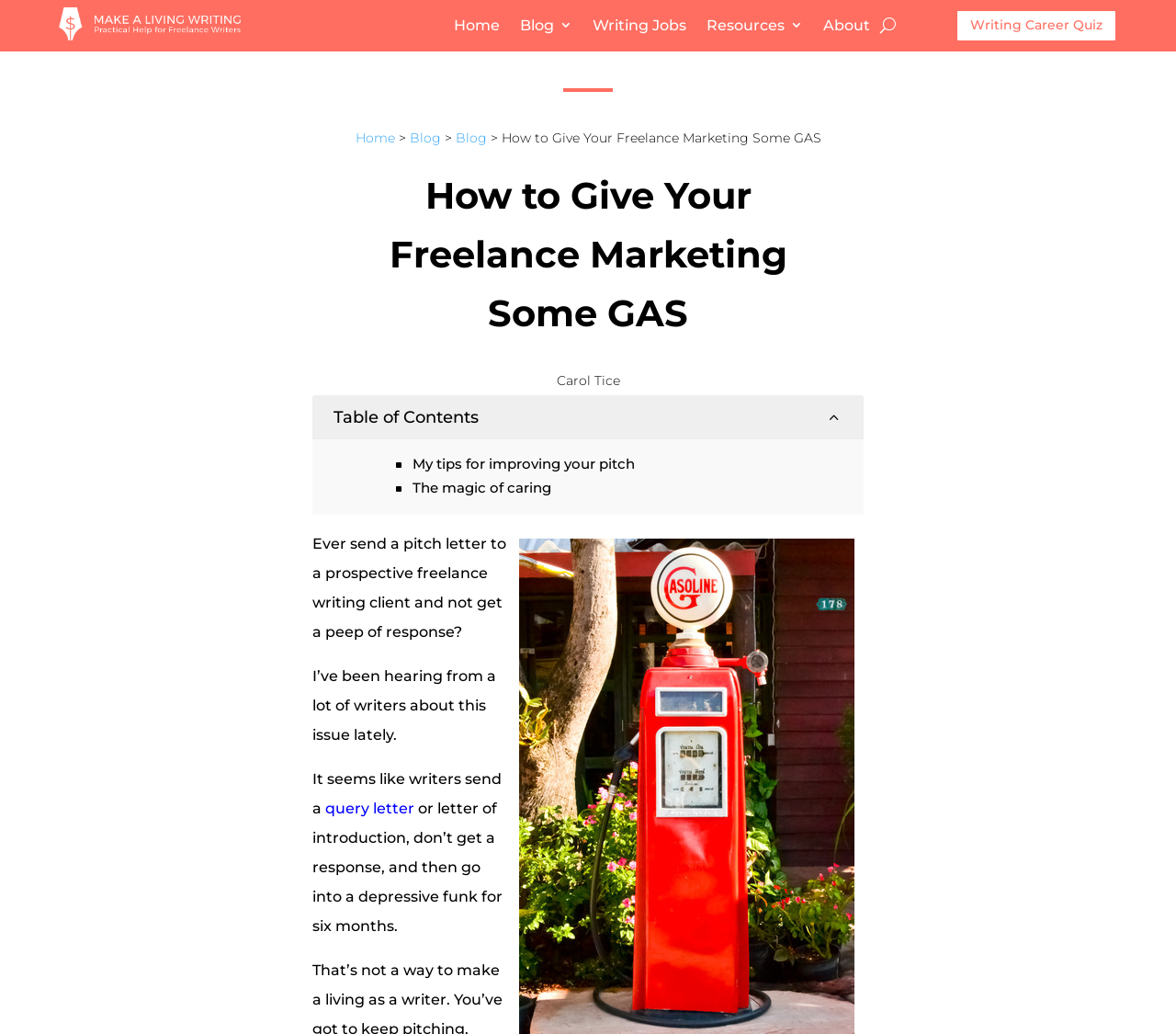Who is the author of the article?
Can you provide a detailed and comprehensive answer to the question?

I found the author's name by looking for a static text element with a name. I found the element with the text 'Carol Tice' at coordinates [0.473, 0.36, 0.527, 0.376].